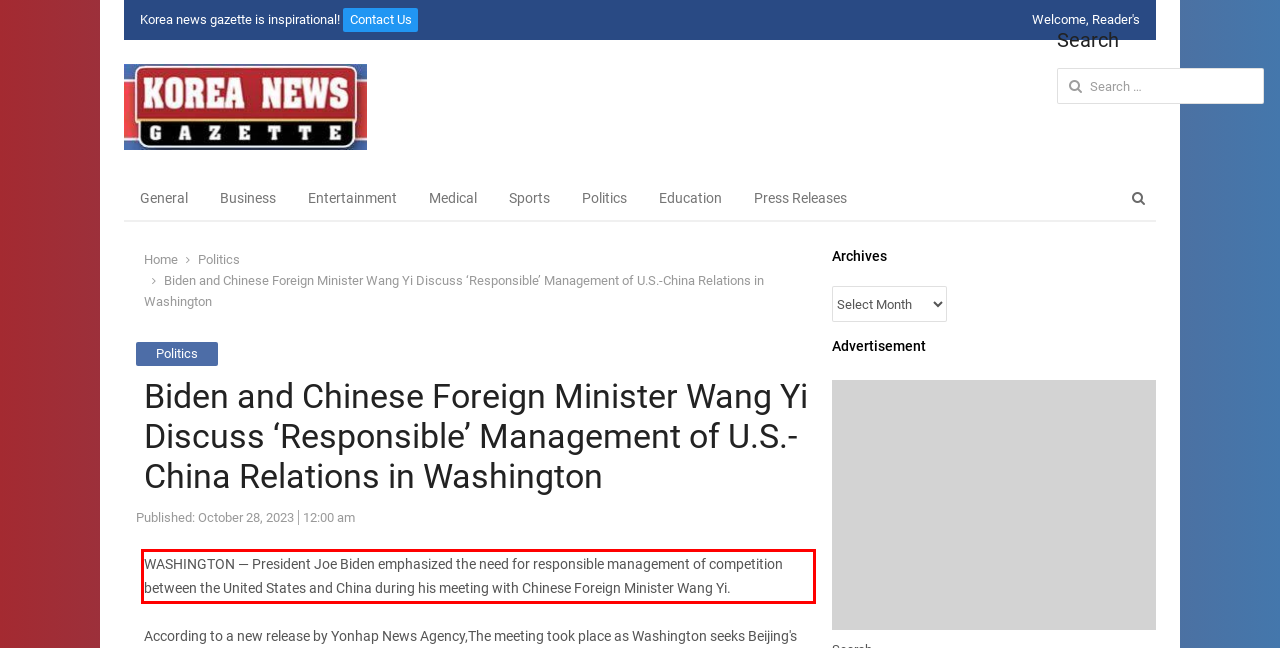Review the webpage screenshot provided, and perform OCR to extract the text from the red bounding box.

WASHINGTON — President Joe Biden emphasized the need for responsible management of competition between the United States and China during his meeting with Chinese Foreign Minister Wang Yi.